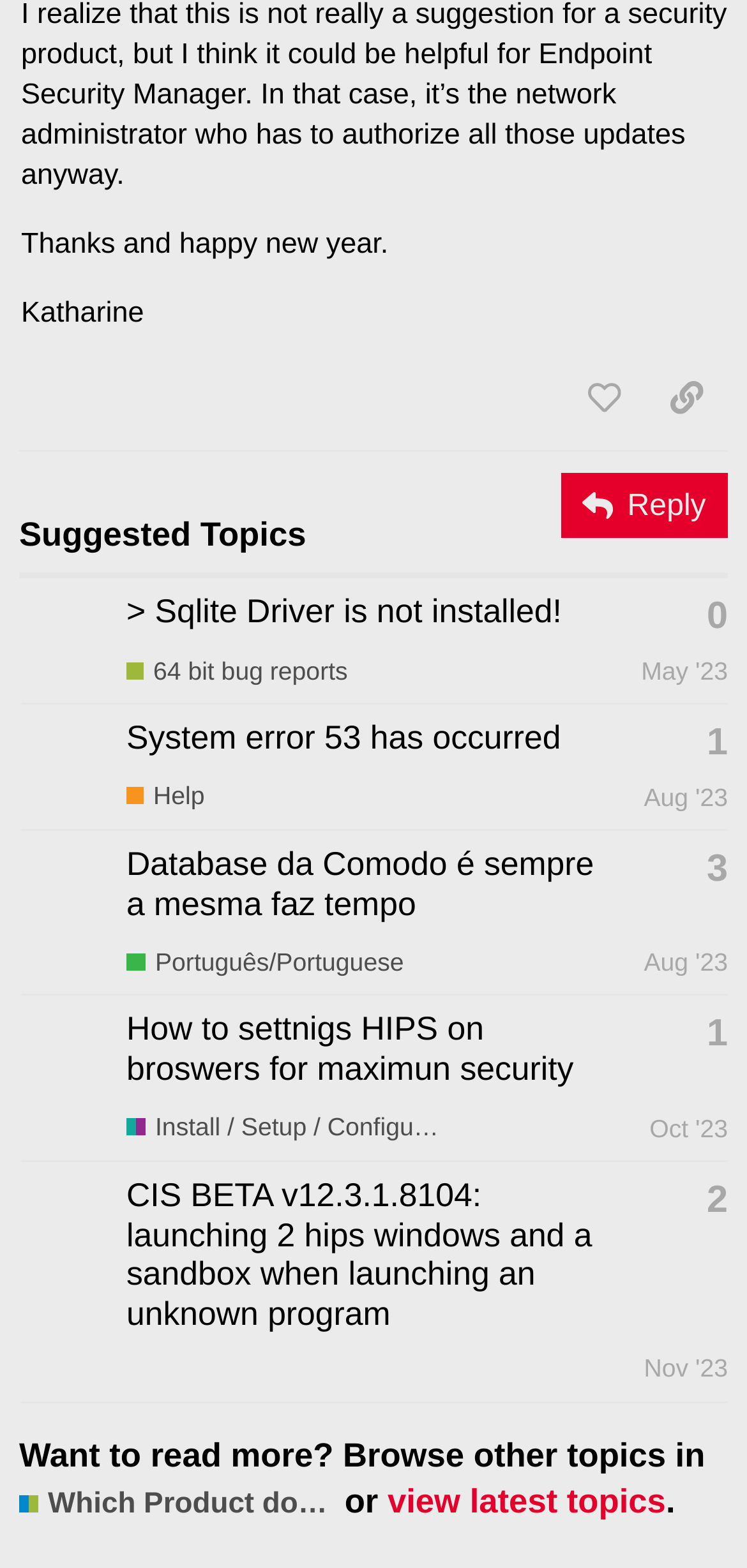Please find the bounding box coordinates of the element that needs to be clicked to perform the following instruction: "browse other topics in 'Which Product do you want Comodo to develop next?'". The bounding box coordinates should be four float numbers between 0 and 1, represented as [left, top, right, bottom].

[0.026, 0.949, 0.449, 0.972]